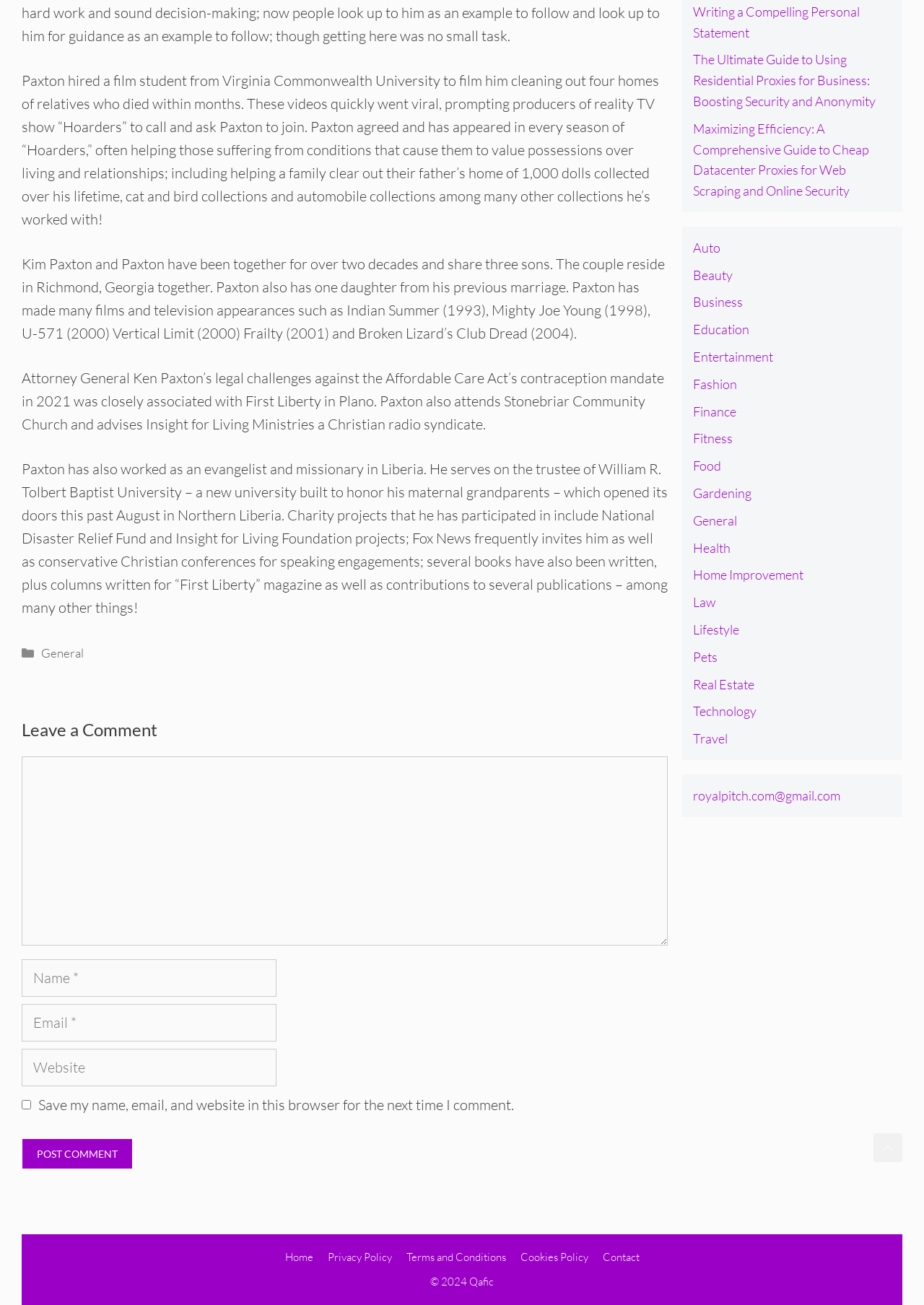Give the bounding box coordinates for this UI element: "Cookies Policy". The coordinates should be four float numbers between 0 and 1, arranged as [left, top, right, bottom].

[0.563, 0.958, 0.636, 0.968]